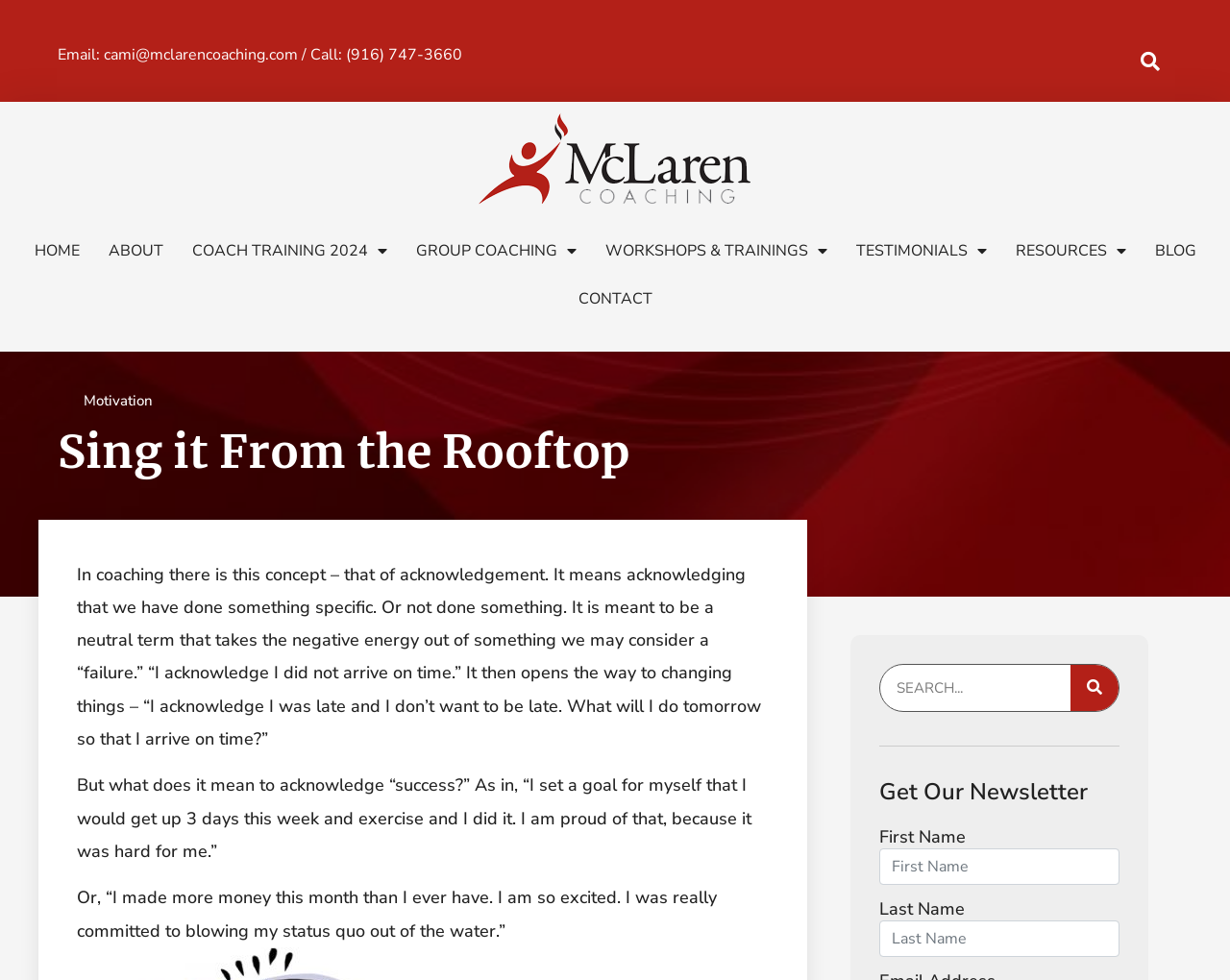What is the email address of McLaren Coaching?
Kindly offer a detailed explanation using the data available in the image.

I found the email address by looking at the top section of the webpage, where the contact information is provided. The email address is 'cami@mclarencoaching.com', which is linked to the text 'Email:'.